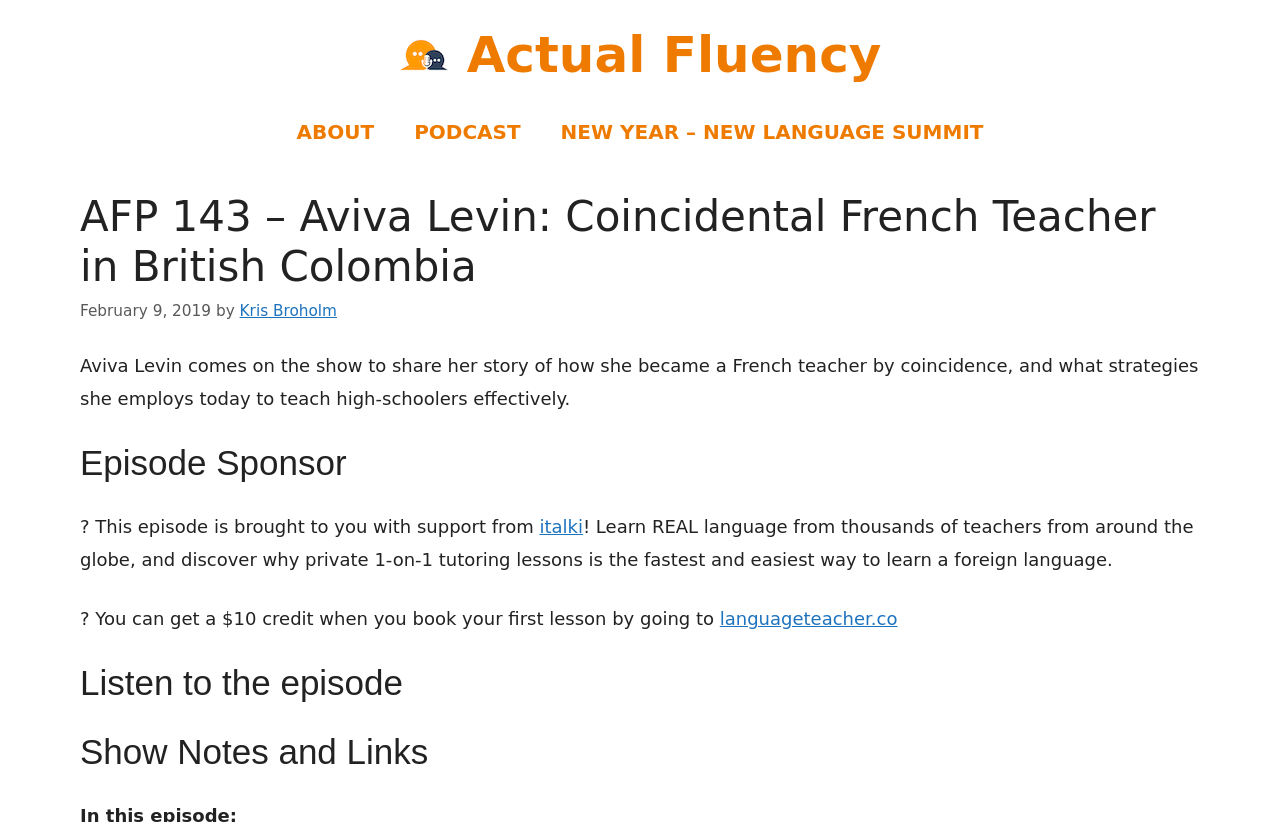Find and generate the main title of the webpage.

AFP 143 – Aviva Levin: Coincidental French Teacher in British Colombia